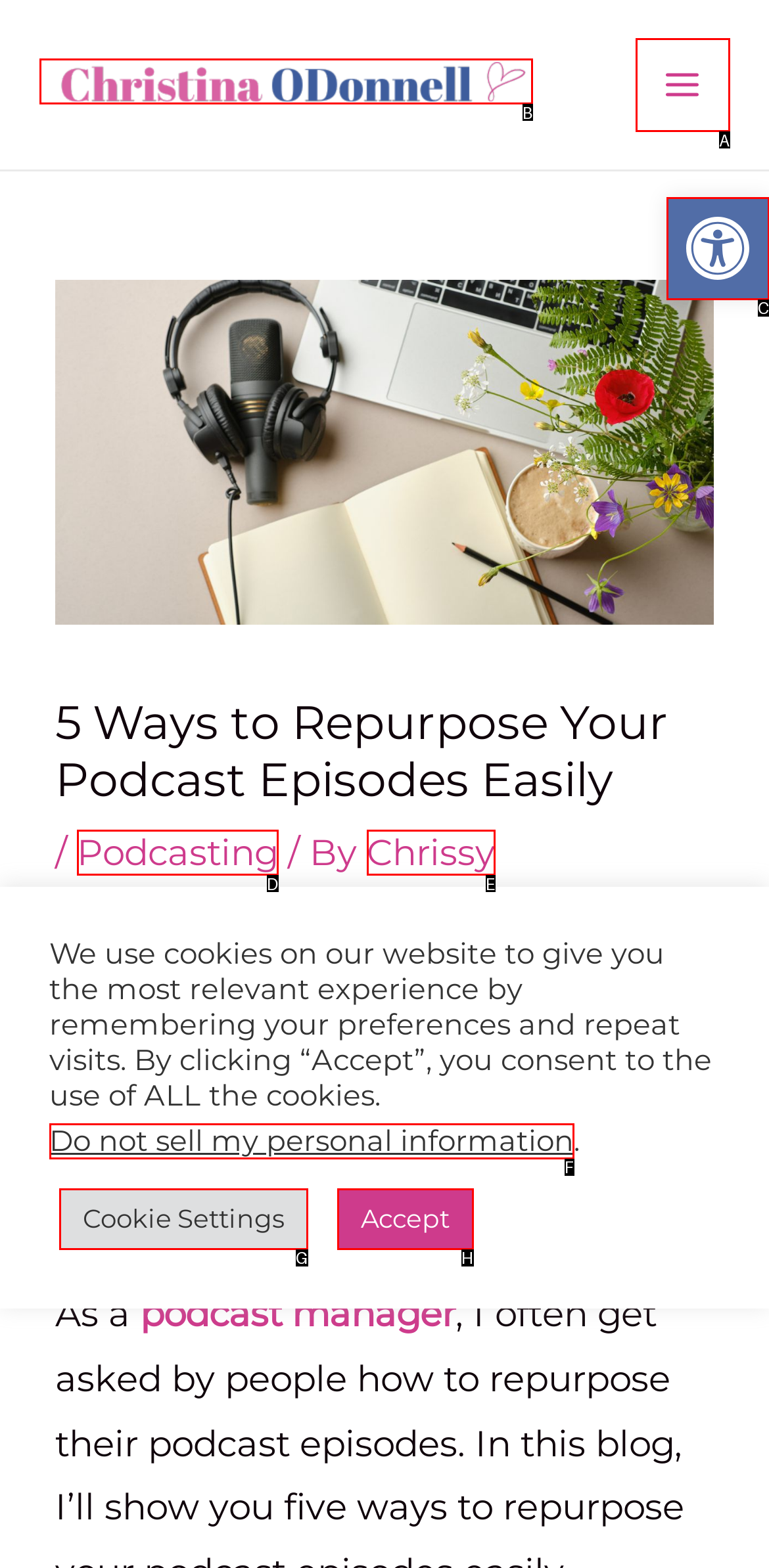From the given choices, determine which HTML element matches the description: Open toolbar Accessibility Tools. Reply with the appropriate letter.

C